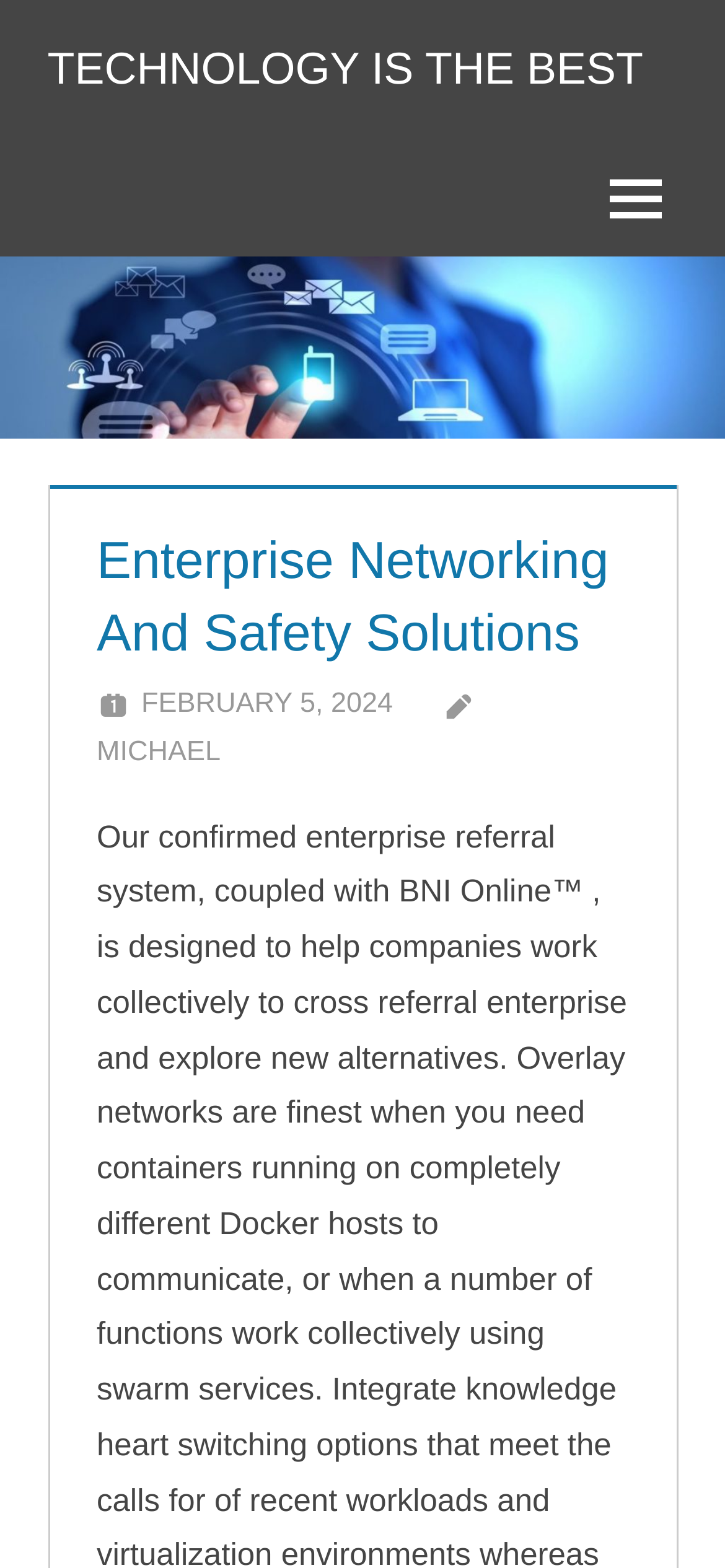Given the description: "TECHNOLOGY IS THE BEST", determine the bounding box coordinates of the UI element. The coordinates should be formatted as four float numbers between 0 and 1, [left, top, right, bottom].

[0.065, 0.028, 0.887, 0.06]